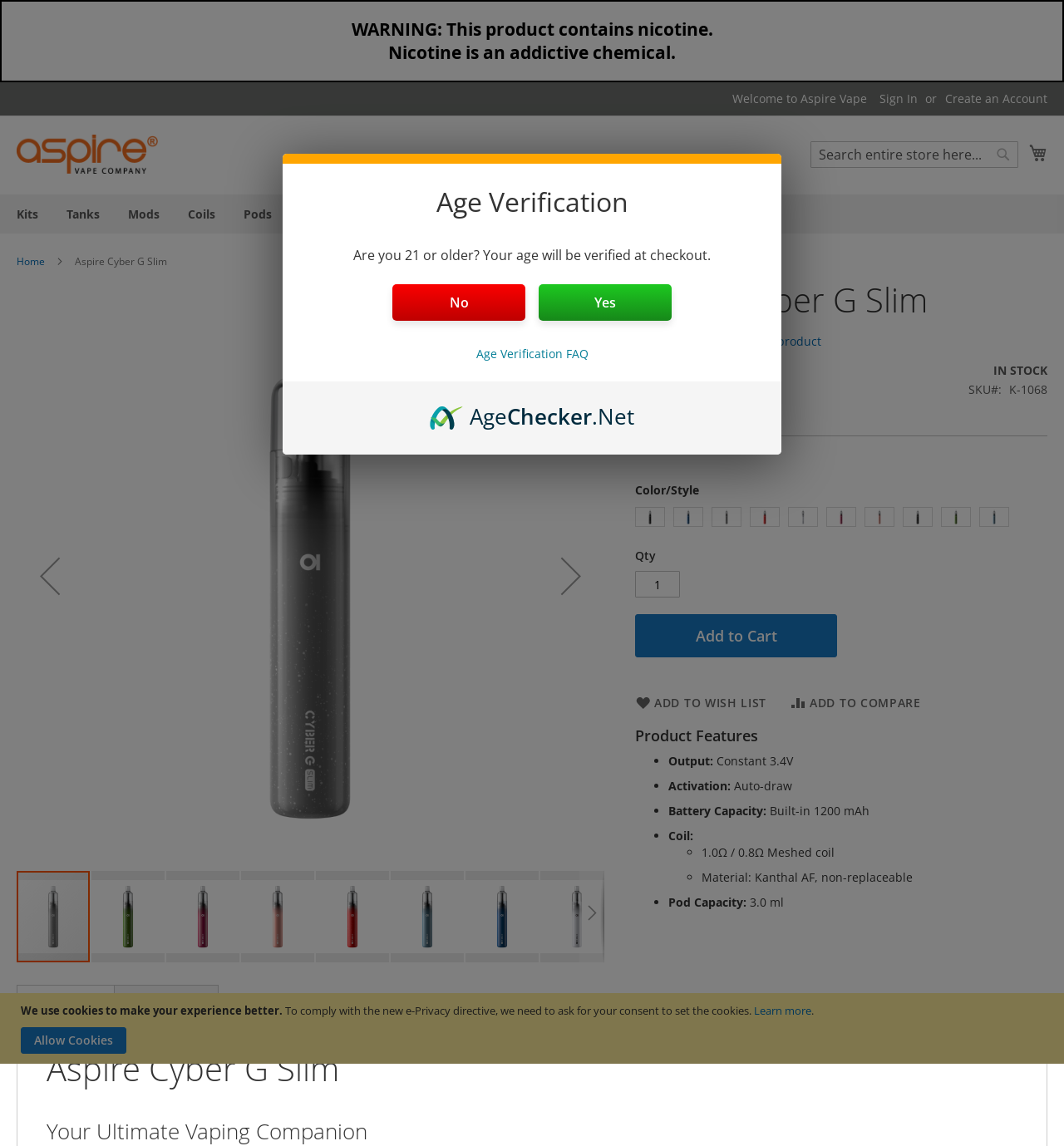What is the battery capacity of the product?
Using the image, give a concise answer in the form of a single word or short phrase.

1200 mAh